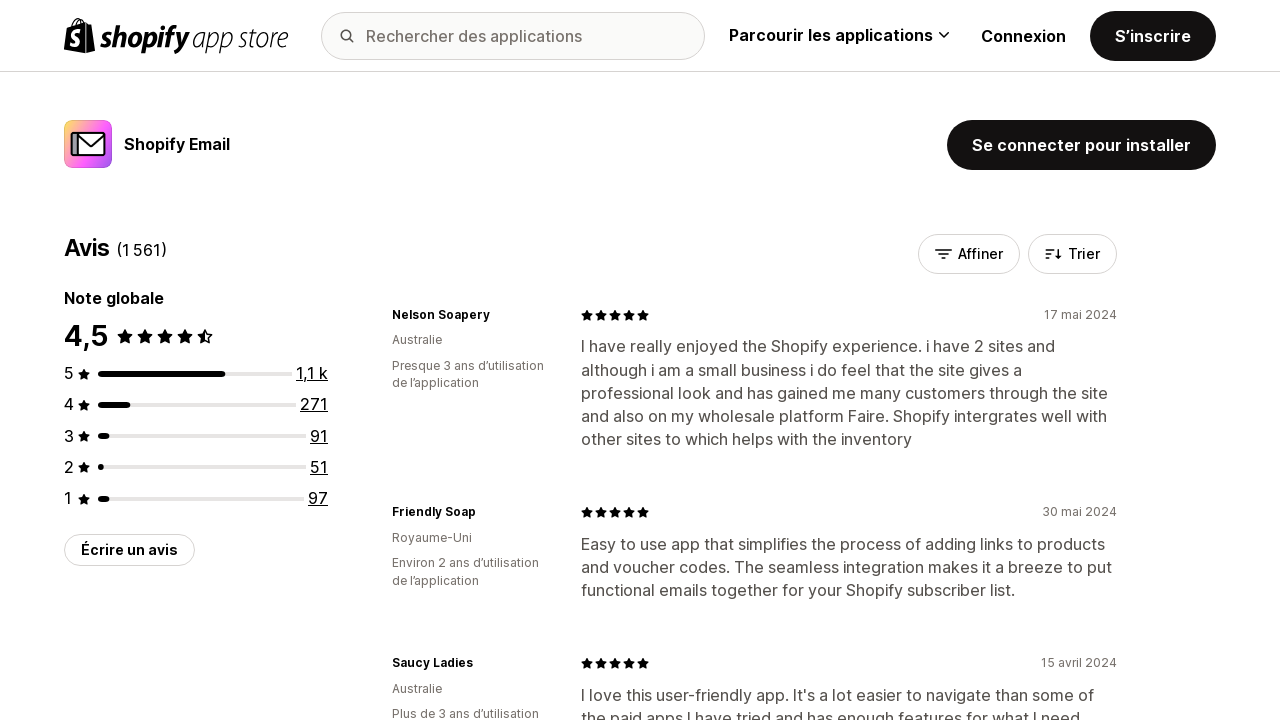Use a single word or phrase to answer the question: How many stars does Nelson Soapery give to the application?

5 out of 5 stars